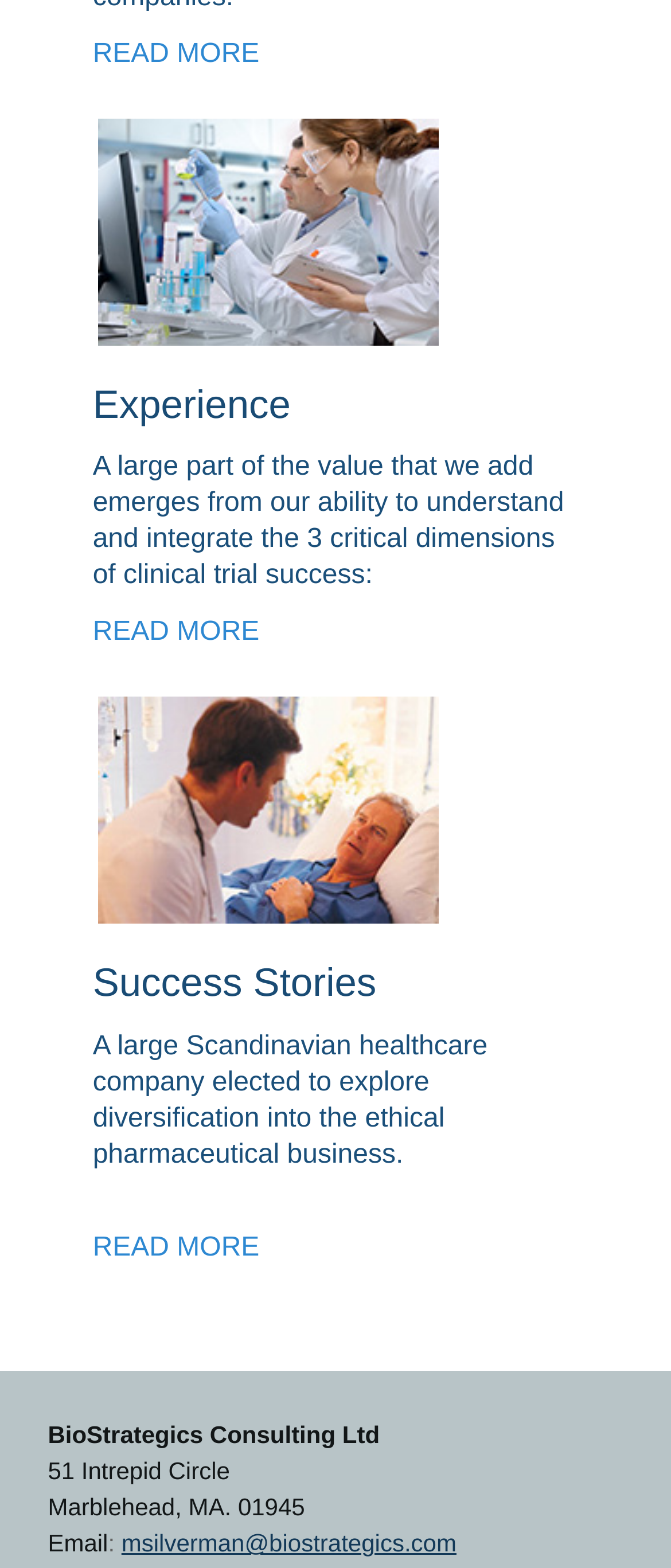What are the three critical dimensions of clinical trial success?
Look at the image and respond with a one-word or short-phrase answer.

Not mentioned